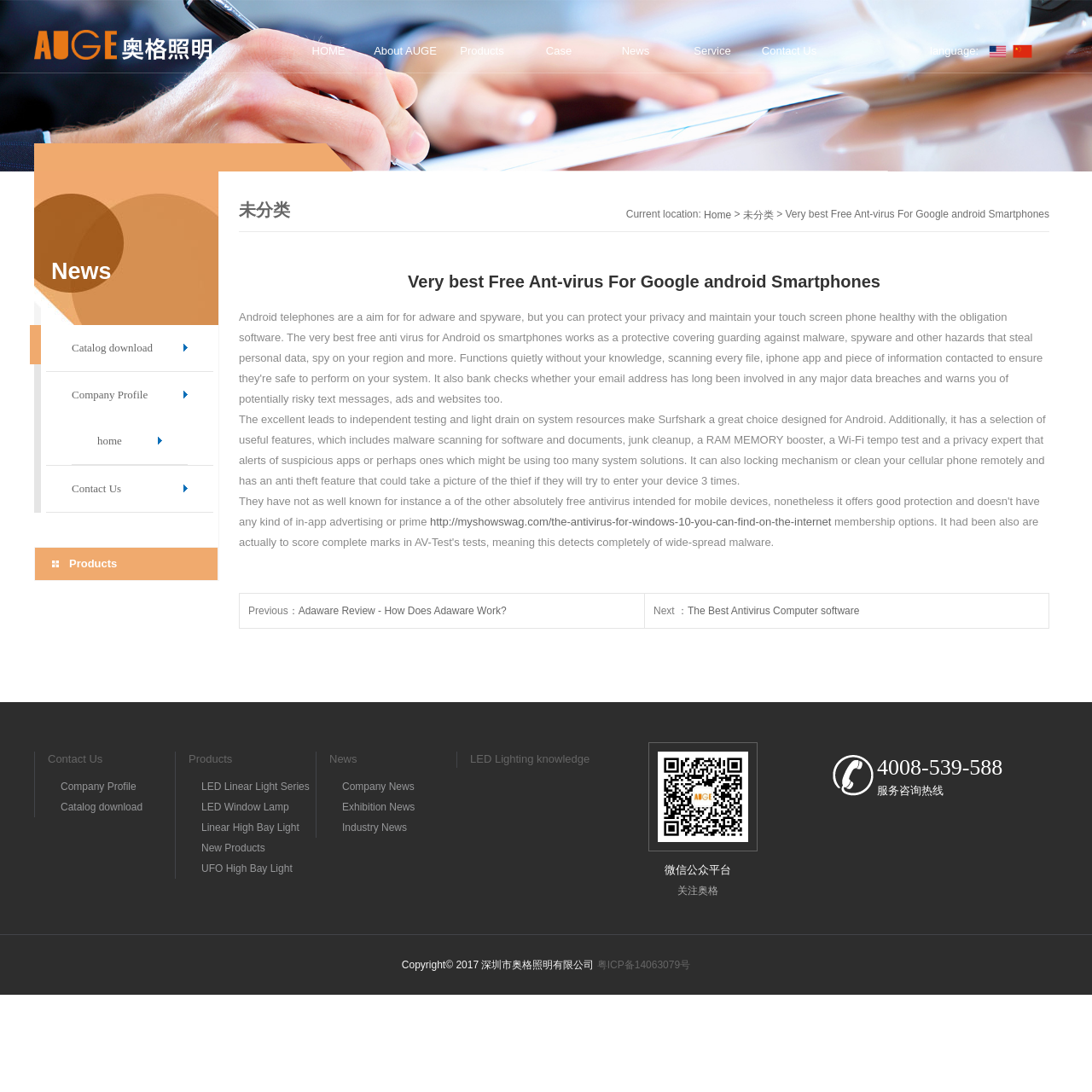Extract the bounding box coordinates for the UI element described by the text: "About AUGE". The coordinates should be in the form of [left, top, right, bottom] with values between 0 and 1.

[0.336, 0.027, 0.406, 0.066]